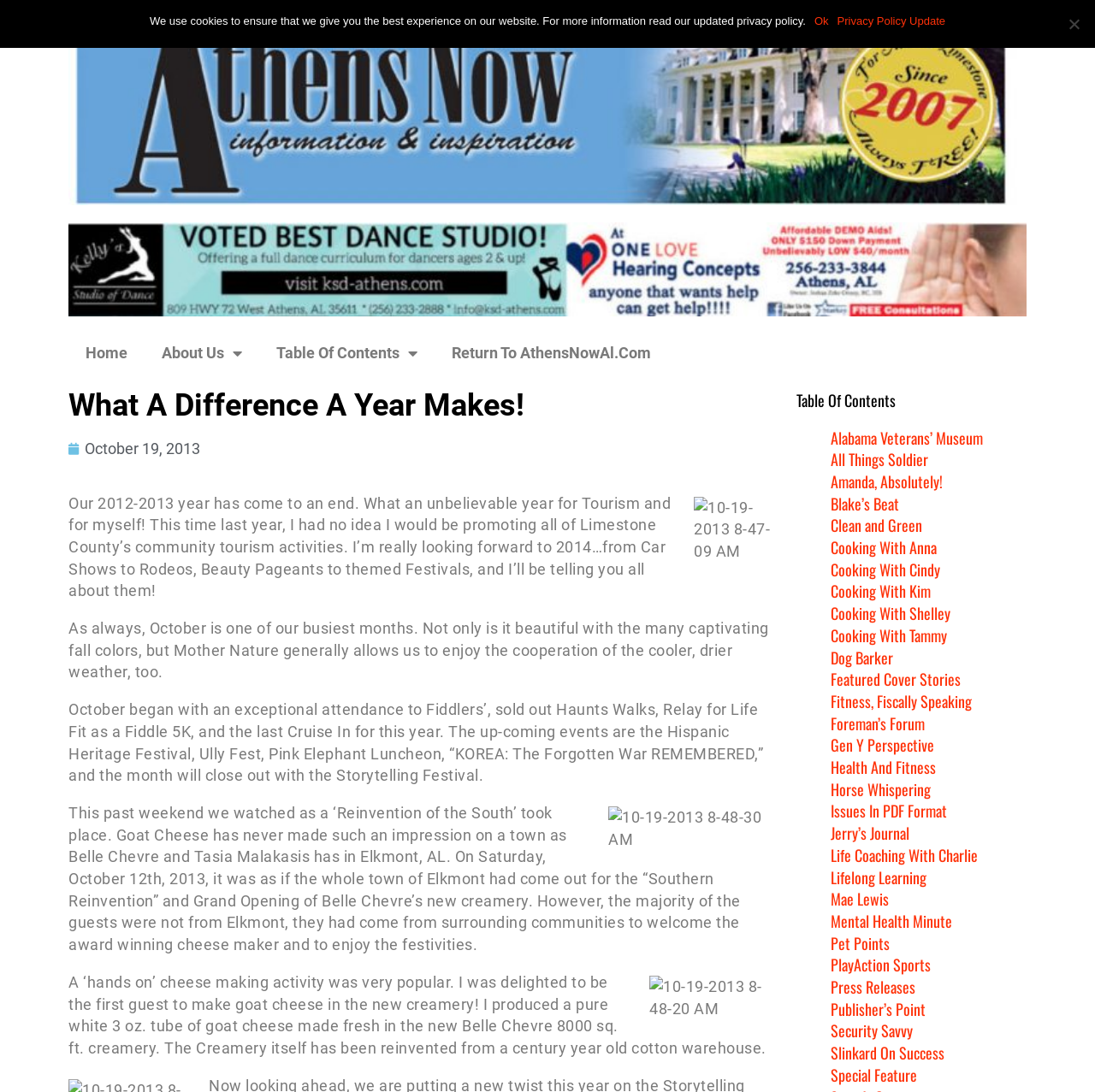Provide a brief response using a word or short phrase to this question:
What is the date mentioned in the article?

October 19, 2013